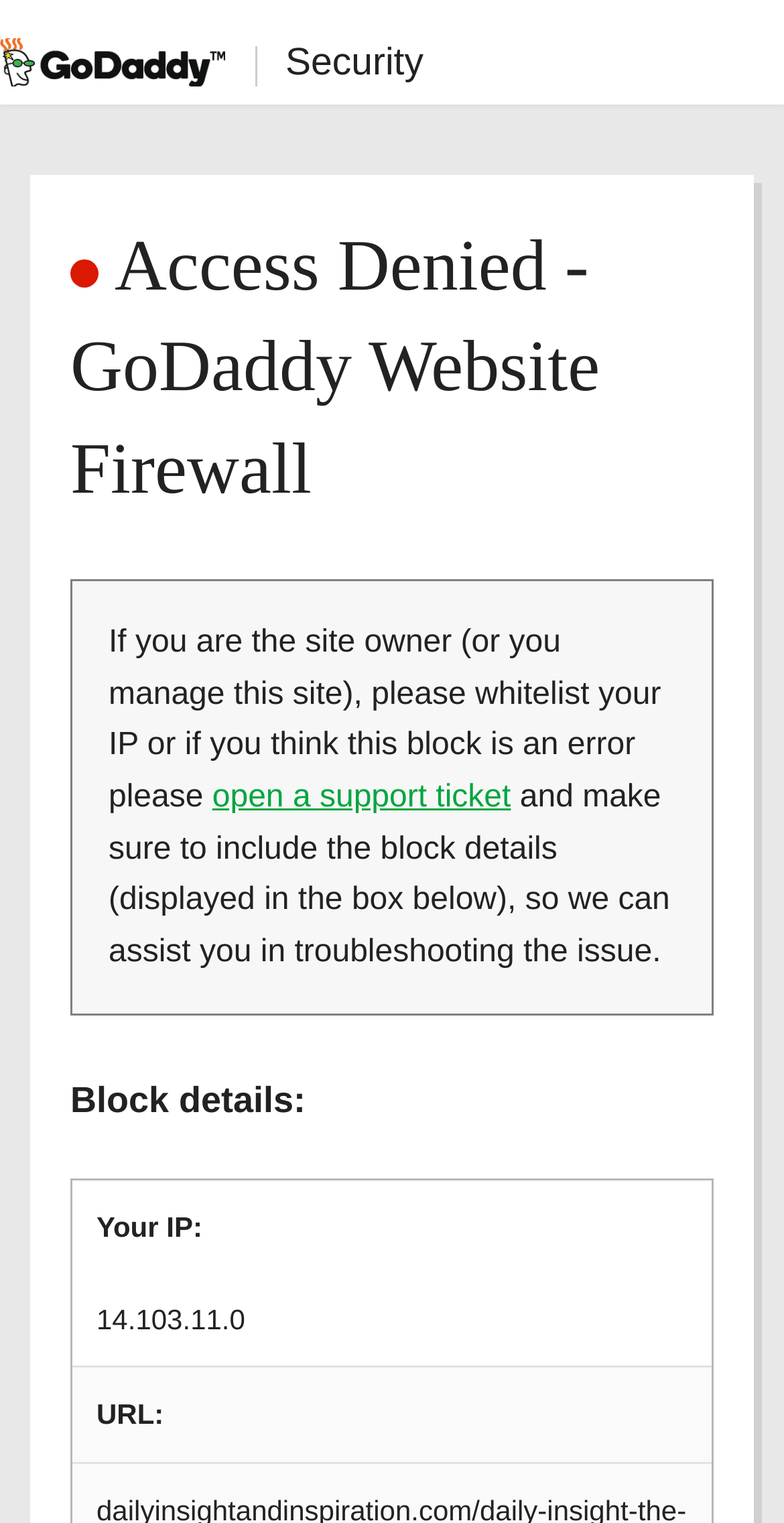Identify the text that serves as the heading for the webpage and generate it.

Access Denied - GoDaddy Website Firewall